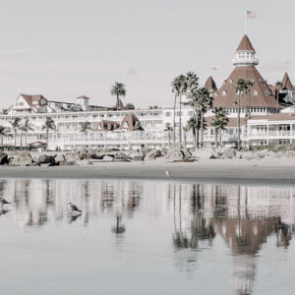Give a detailed explanation of what is happening in the image.

The image depicts the iconic Hotel del Coronado, a historic beachfront resort located in San Diego, California. The elegant structure features a distinctive red turret and charming Victorian architecture, set against a backdrop of palm trees and a serene beach. Reflections of the hotel shimmer on the calm water, creating a peaceful and picturesque scene. This renowned hotel is often associated with ghost stories and is featured in discussions about the most haunted hotels in California, adding a layer of intrigue to its beauty and historical significance. The tranquil coastal environment and stunning architecture make it a notable destination for visitors seeking both relaxation and a touch of the mystical.